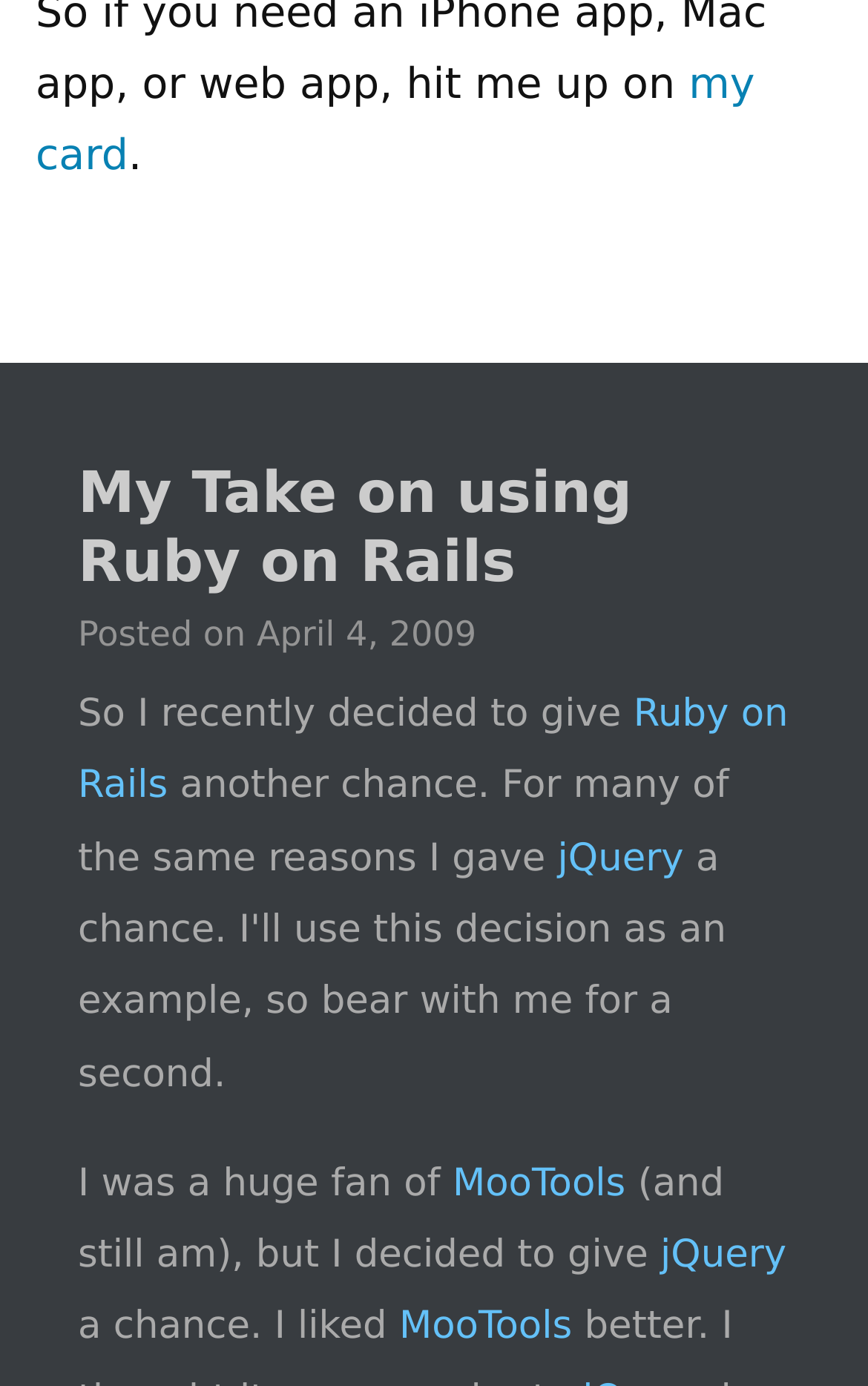What is the author comparing Ruby on Rails with?
Please respond to the question with as much detail as possible.

The author is comparing Ruby on Rails with MooTools and jQuery, as evidenced by the text, which mentions all three technologies and the author's experience with them.